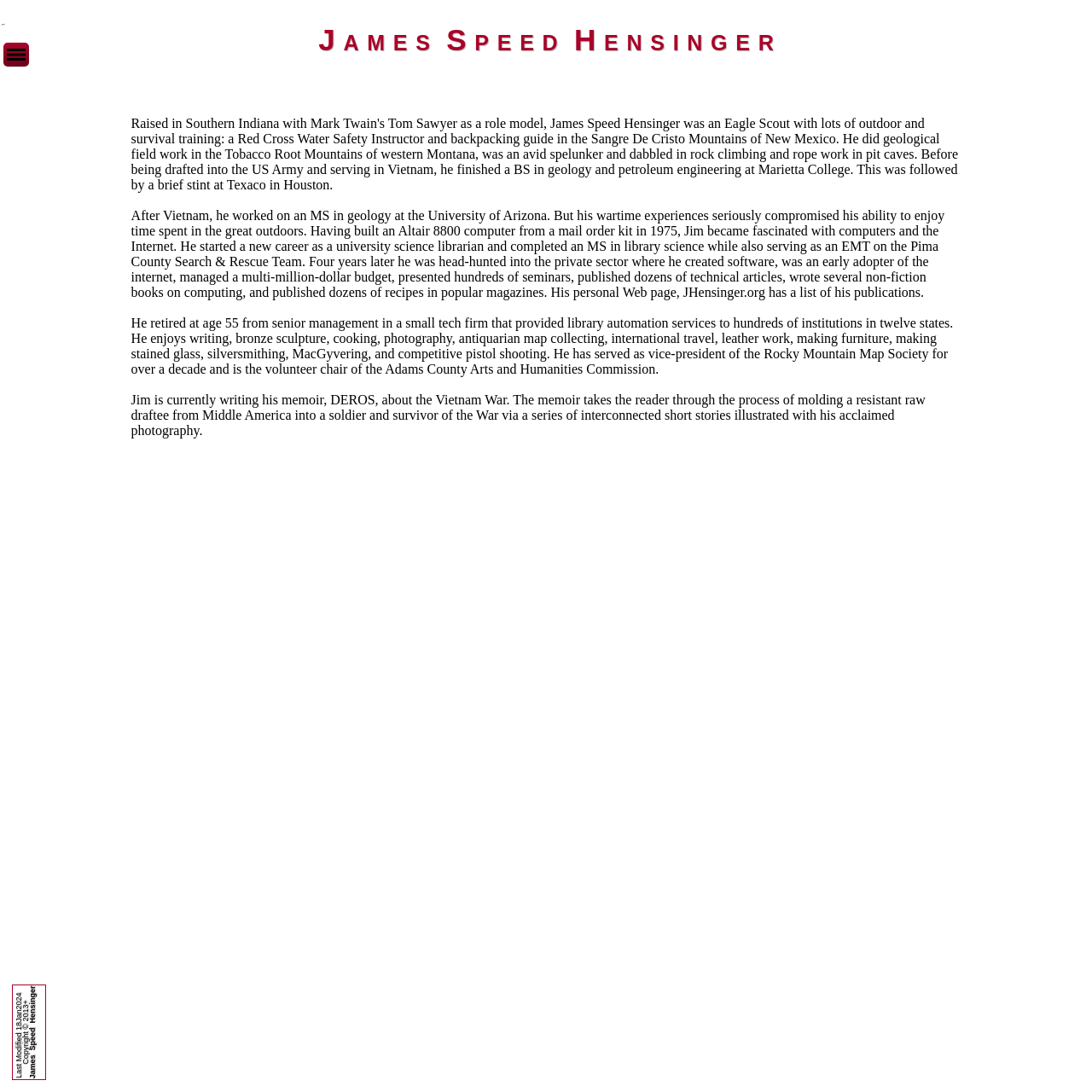Refer to the screenshot and give an in-depth answer to this question: What is the name of James Speed Hensinger's personal webpage?

The webpage content mentions that James Speed Hensinger's personal webpage is JHensinger.org, which has a list of his publications.